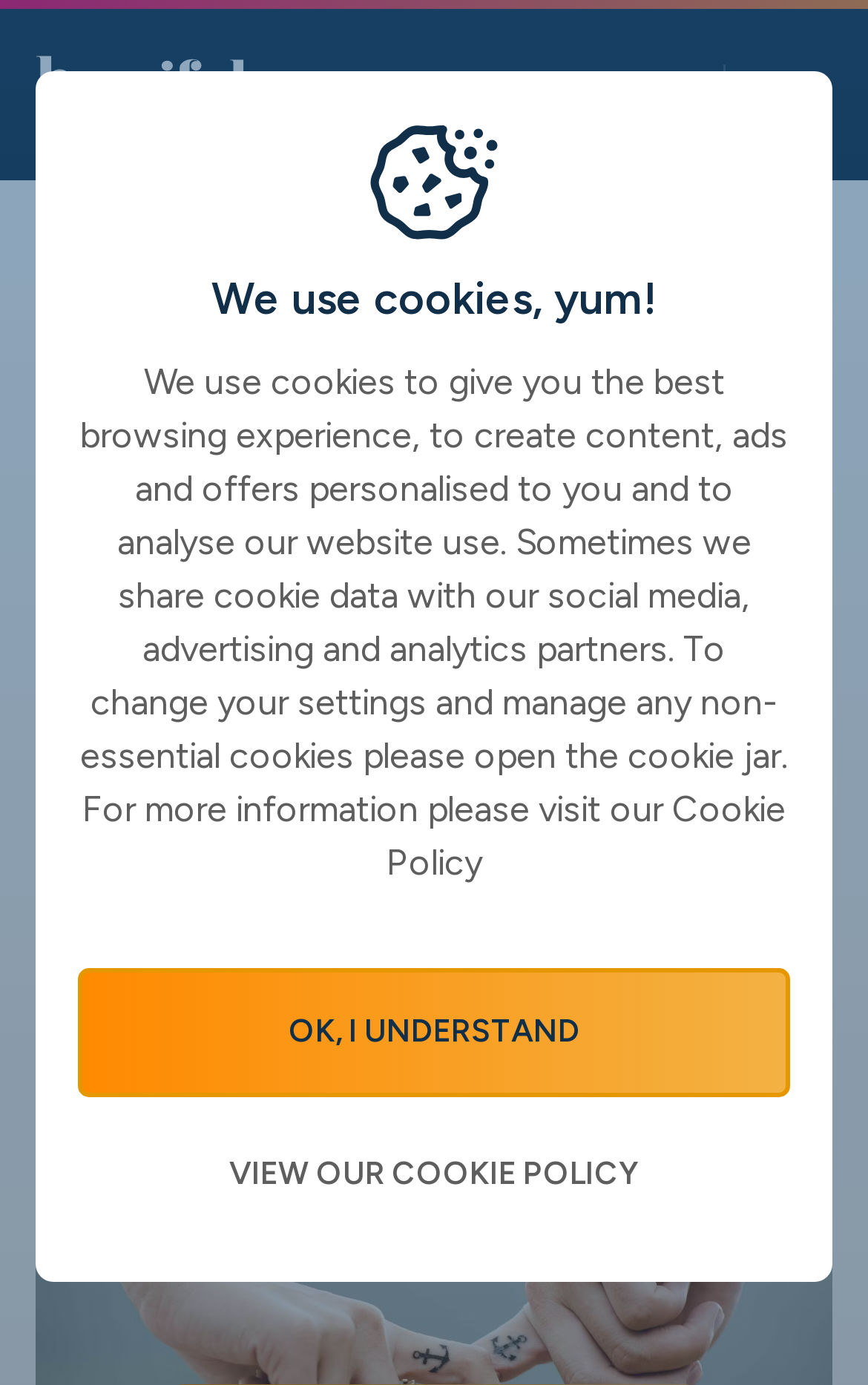Please find and generate the text of the main header of the webpage.

The Triple A Effect of Couples Counselling